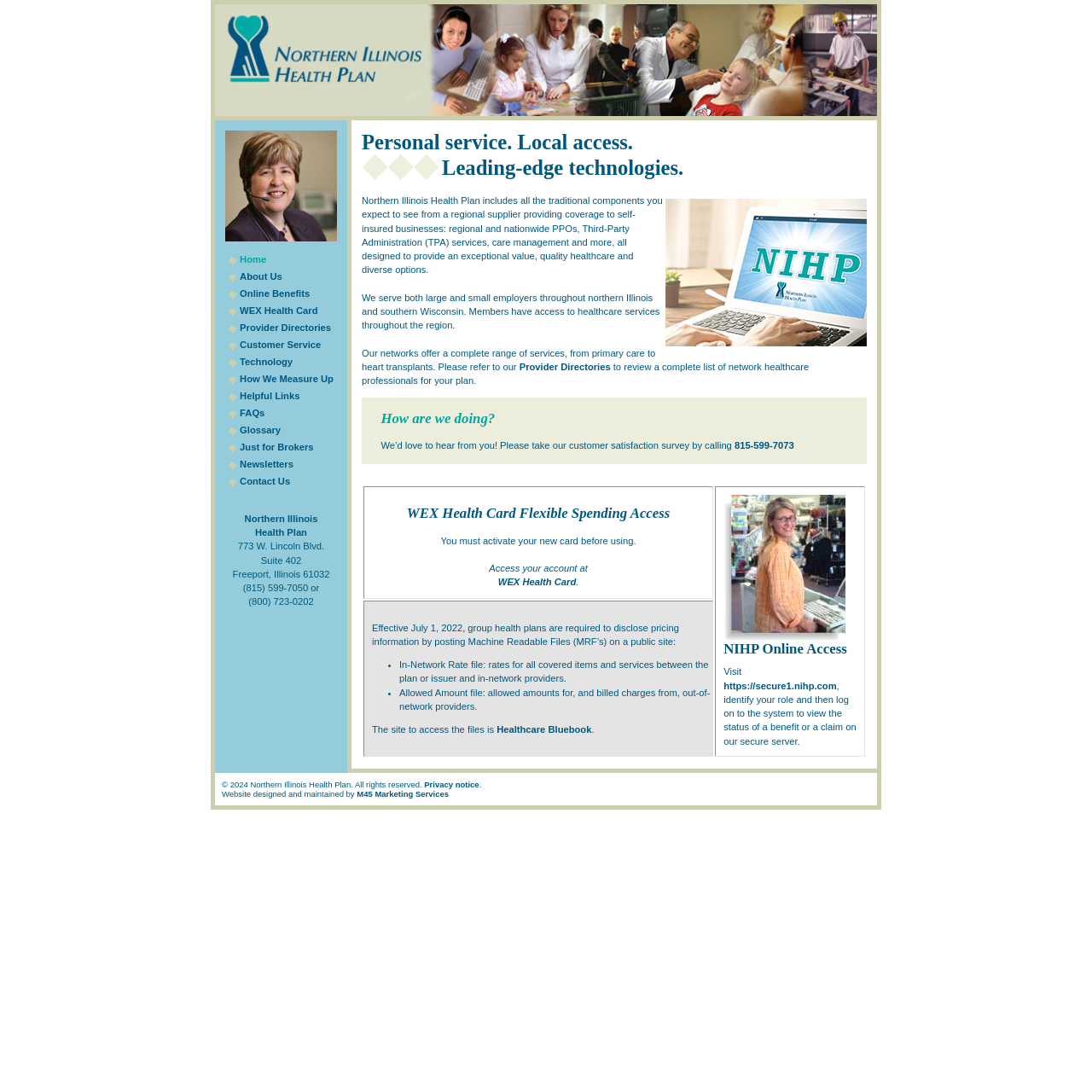Please answer the following question using a single word or phrase: 
What is the address of the health plan?

773 W. Lincoln Blvd. Suite 402 Freeport, Illinois 61032